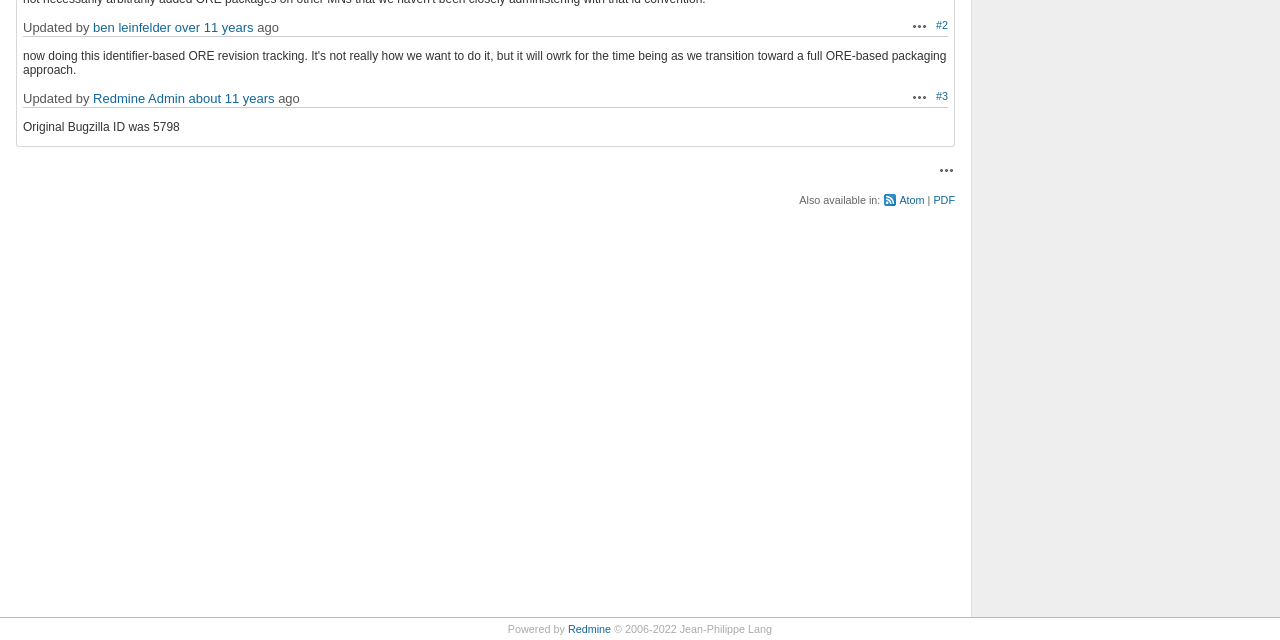Please determine the bounding box of the UI element that matches this description: ben leinfelder. The coordinates should be given as (top-left x, top-left y, bottom-right x, bottom-right y), with all values between 0 and 1.

[0.073, 0.031, 0.134, 0.055]